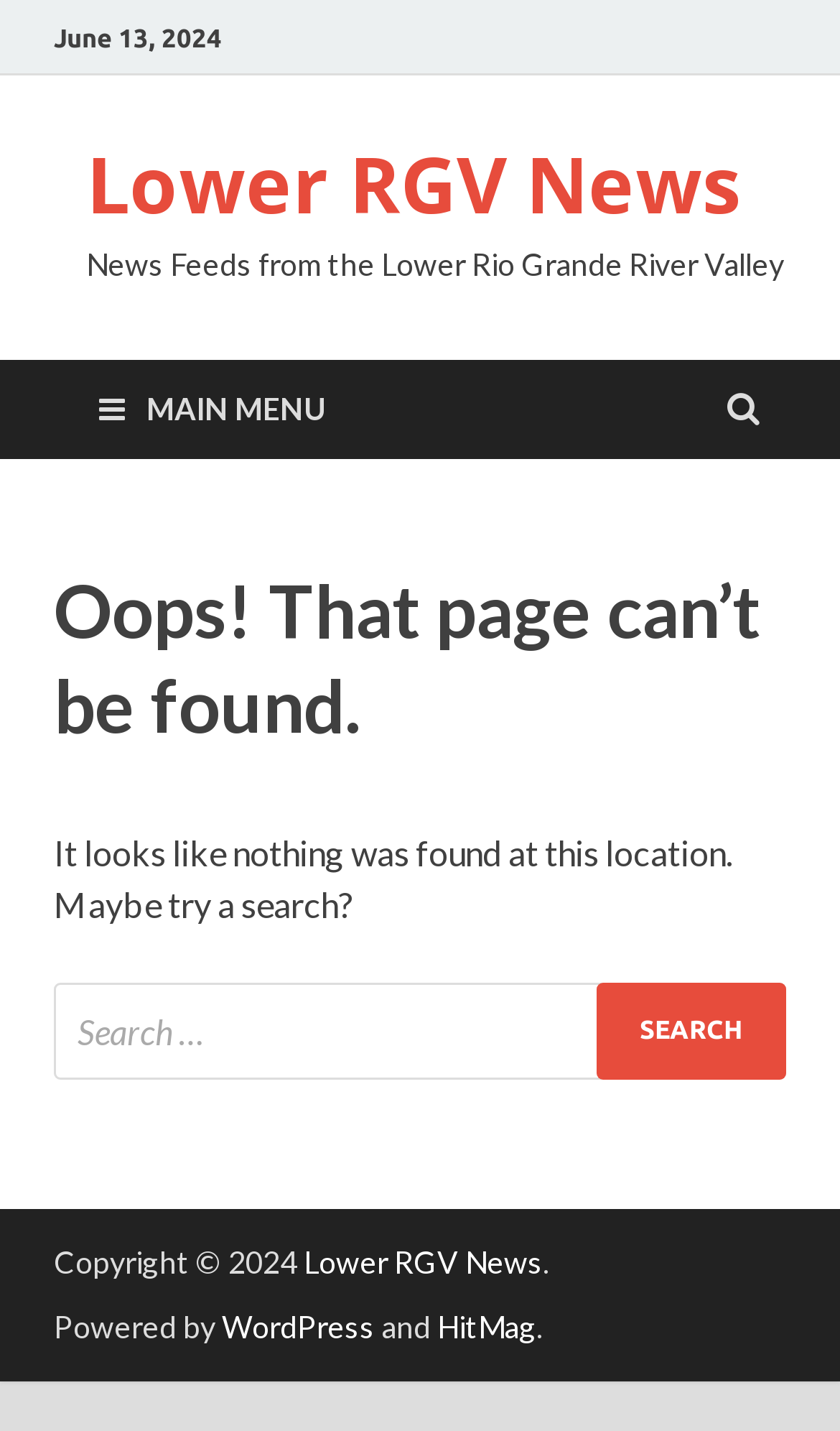Could you identify the text that serves as the heading for this webpage?

Oops! That page can’t be found.